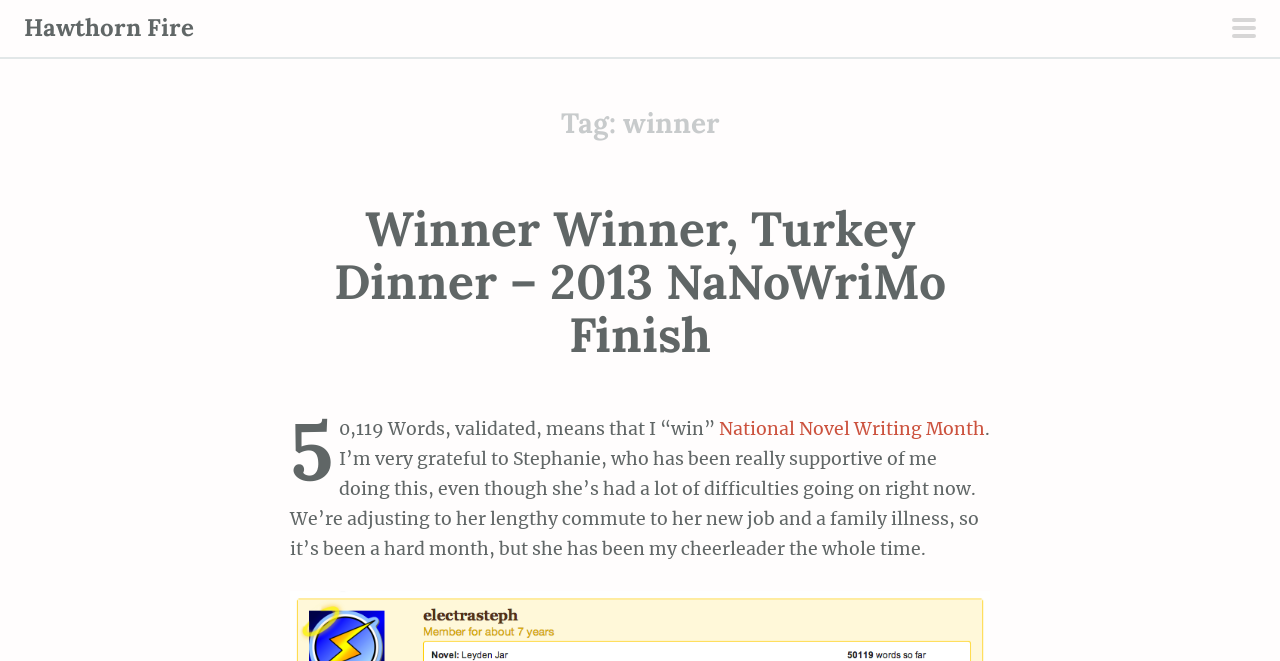What is the name of the fire?
Please respond to the question with a detailed and thorough explanation.

I determined the answer by looking at the heading element 'Hawthorn Fire' which is a child of the root element, indicating that it is a prominent title on the webpage.